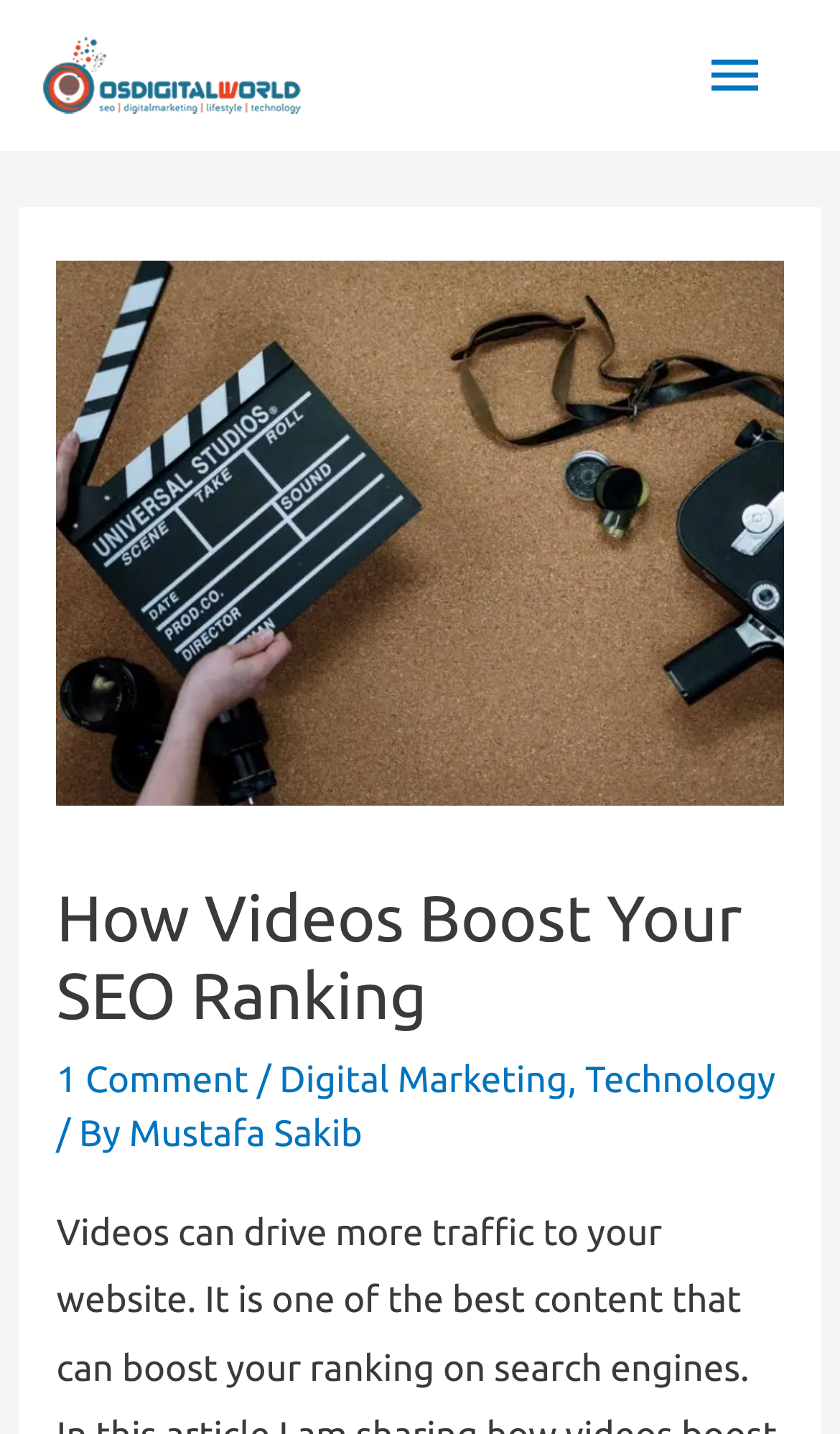What is the topic of the article? Using the information from the screenshot, answer with a single word or phrase.

Videos and SEO